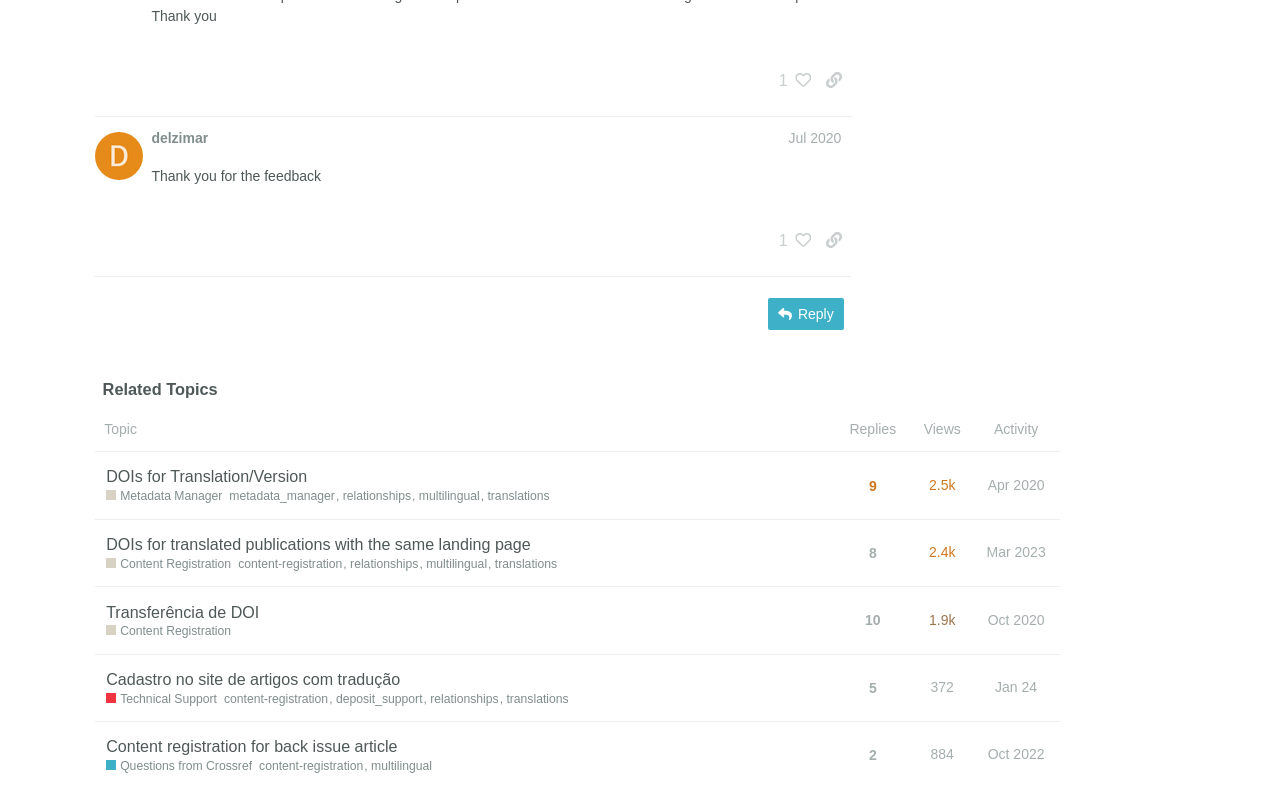Determine the bounding box coordinates of the clickable region to follow the instruction: "Copy a link to this post to clipboard".

[0.638, 0.276, 0.666, 0.316]